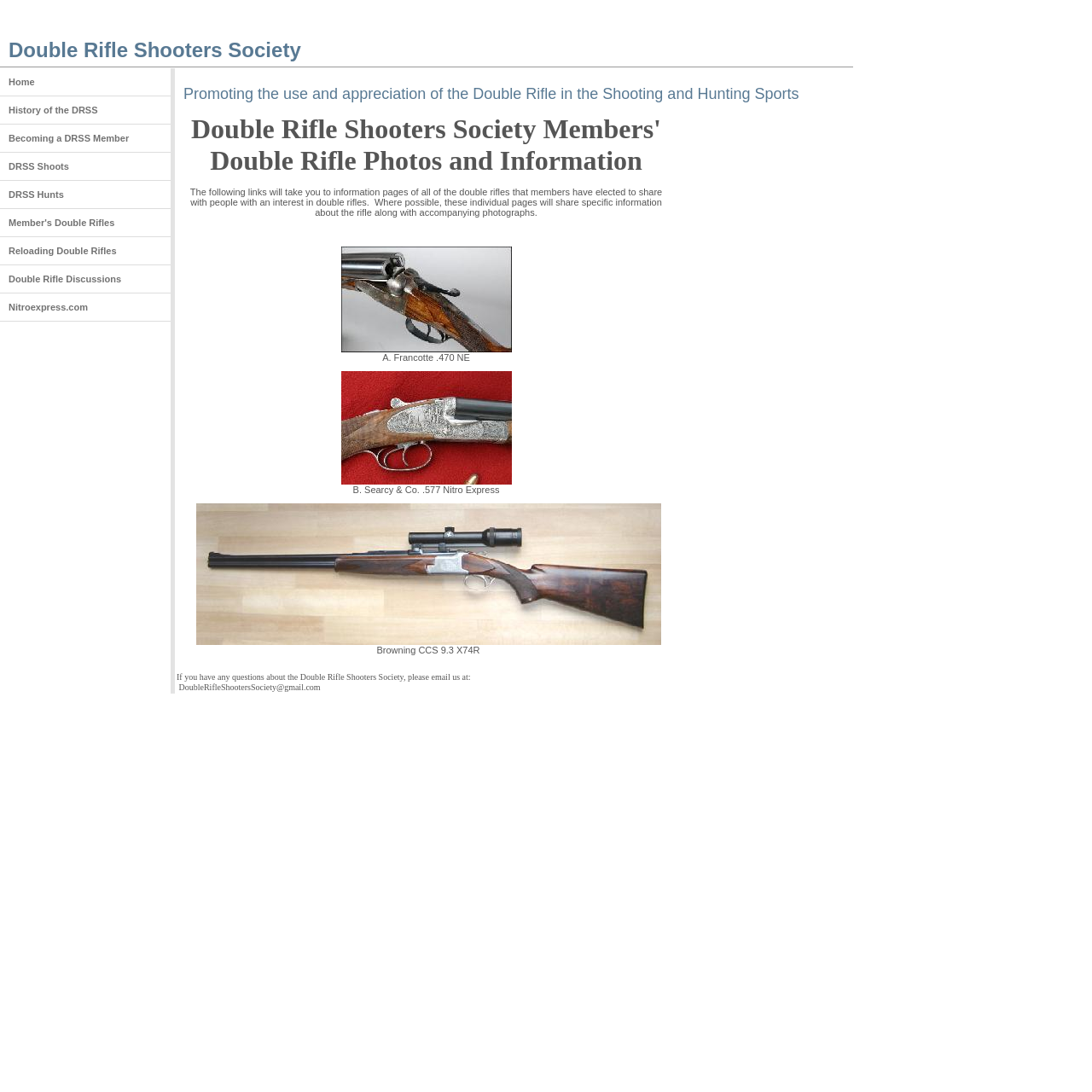Identify the bounding box coordinates for the UI element that matches this description: "DRSS Shoots".

[0.0, 0.14, 0.156, 0.166]